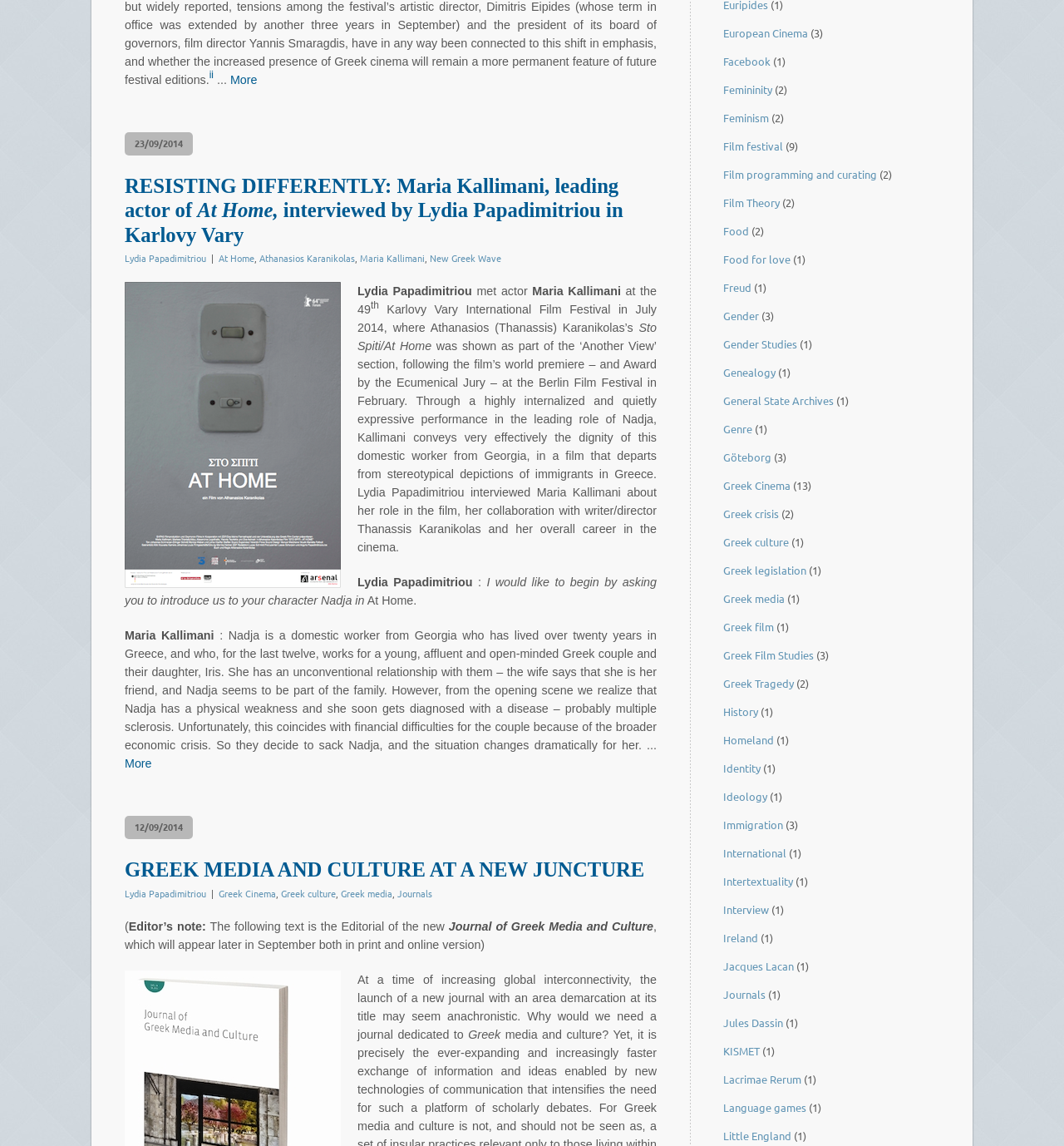Please identify the bounding box coordinates of the element I should click to complete this instruction: 'Click the 'April 2022' link'. The coordinates should be given as four float numbers between 0 and 1, like this: [left, top, right, bottom].

None